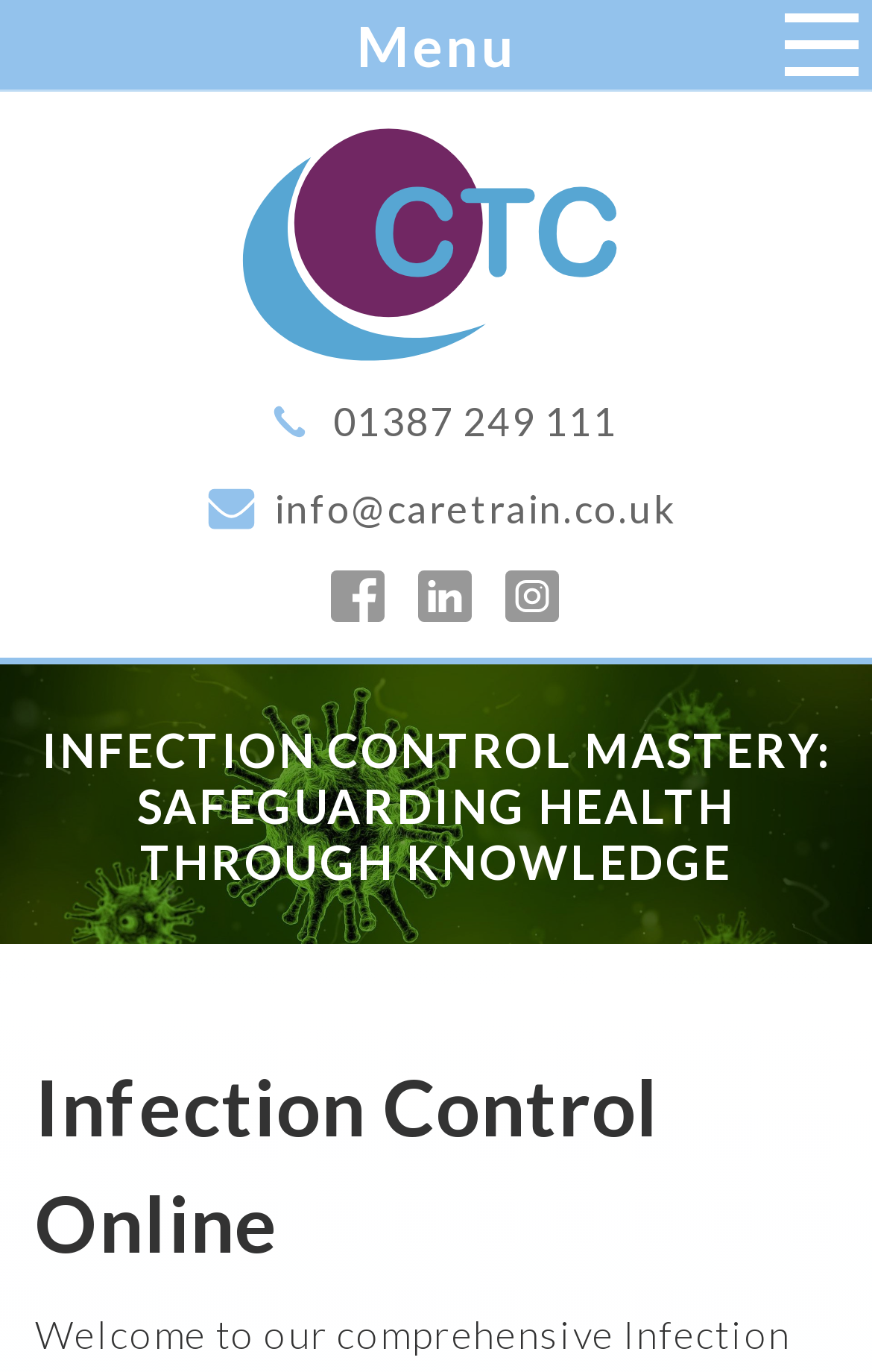What is the organization's phone number?
Give a one-word or short phrase answer based on the image.

01387 249 111